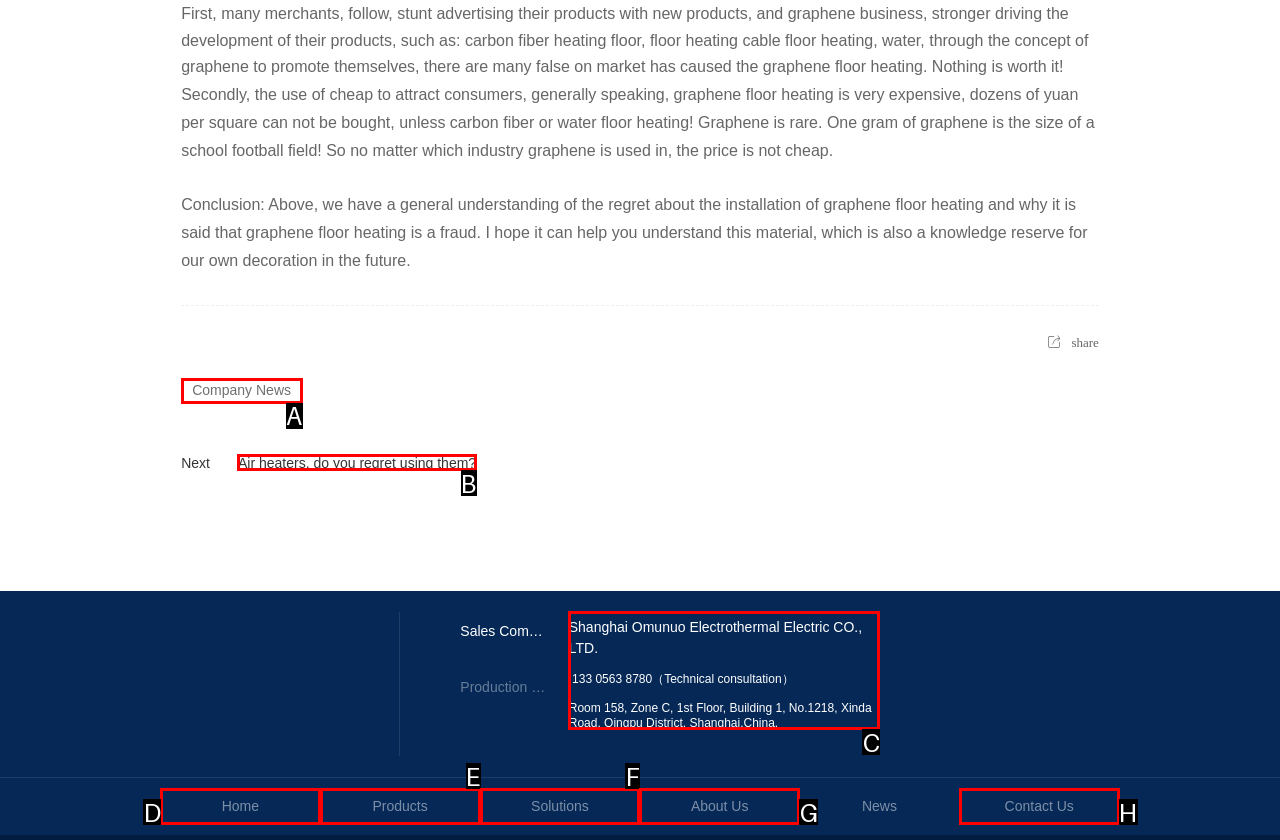Determine which UI element you should click to perform the task: Click on 'Company News'
Provide the letter of the correct option from the given choices directly.

A